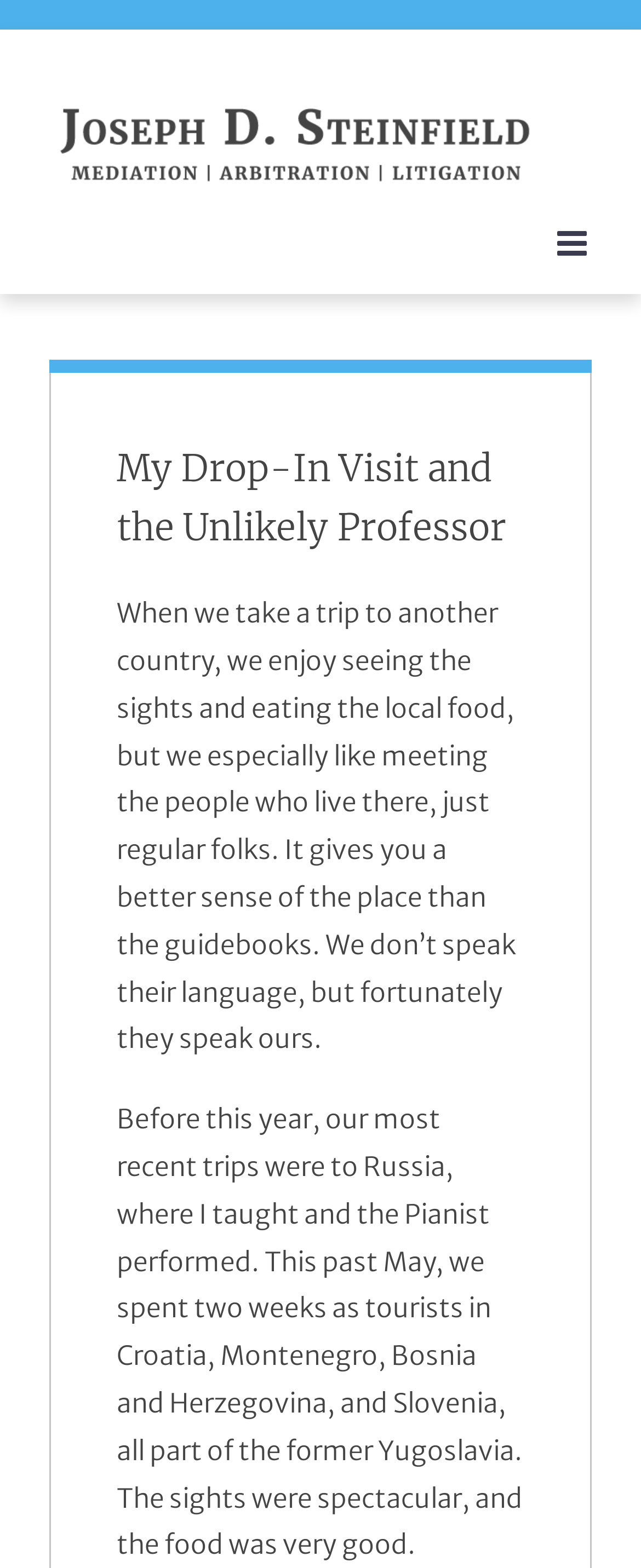Determine the bounding box coordinates of the UI element described below. Use the format (top-left x, top-left y, bottom-right x, bottom-right y) with floating point numbers between 0 and 1: Go to Top

[0.695, 0.618, 0.808, 0.664]